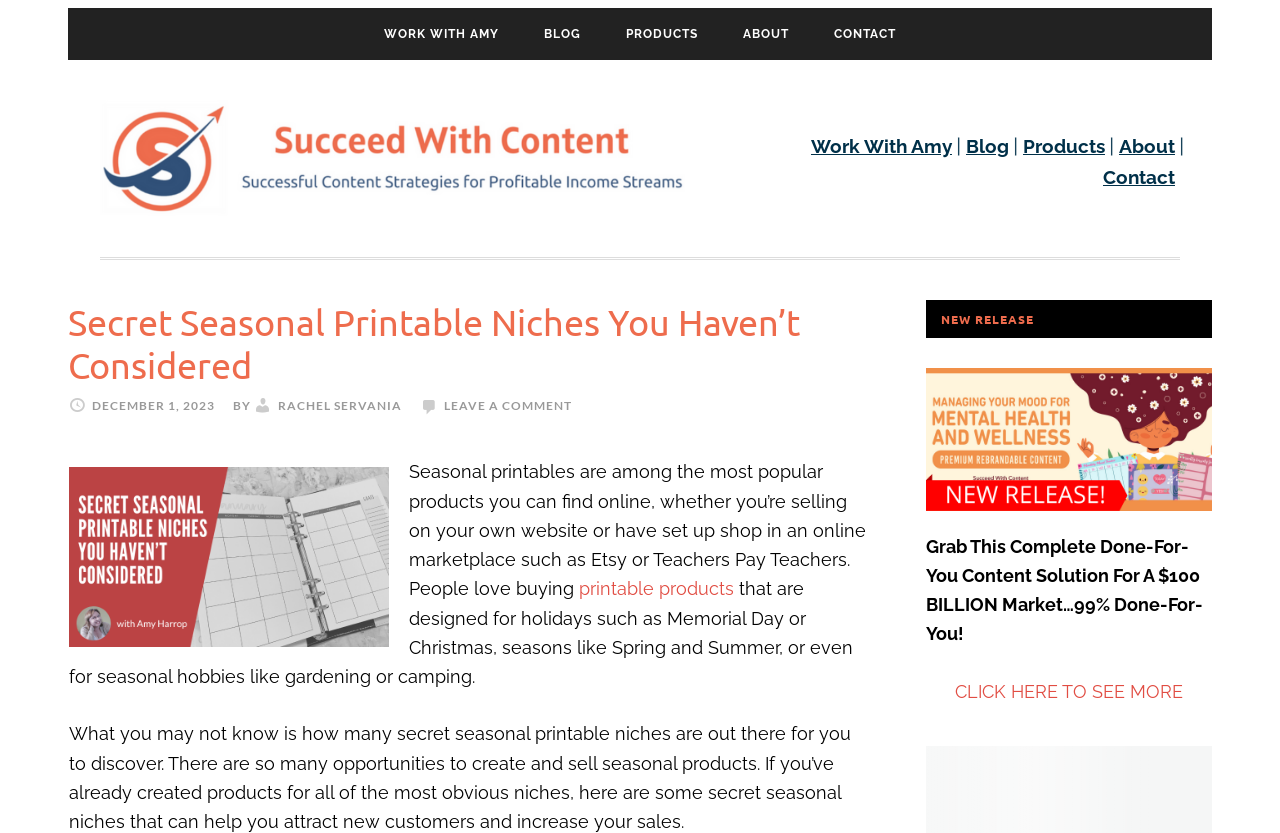What is the date of the blog post?
Based on the image, provide a one-word or brief-phrase response.

DECEMBER 1, 2023